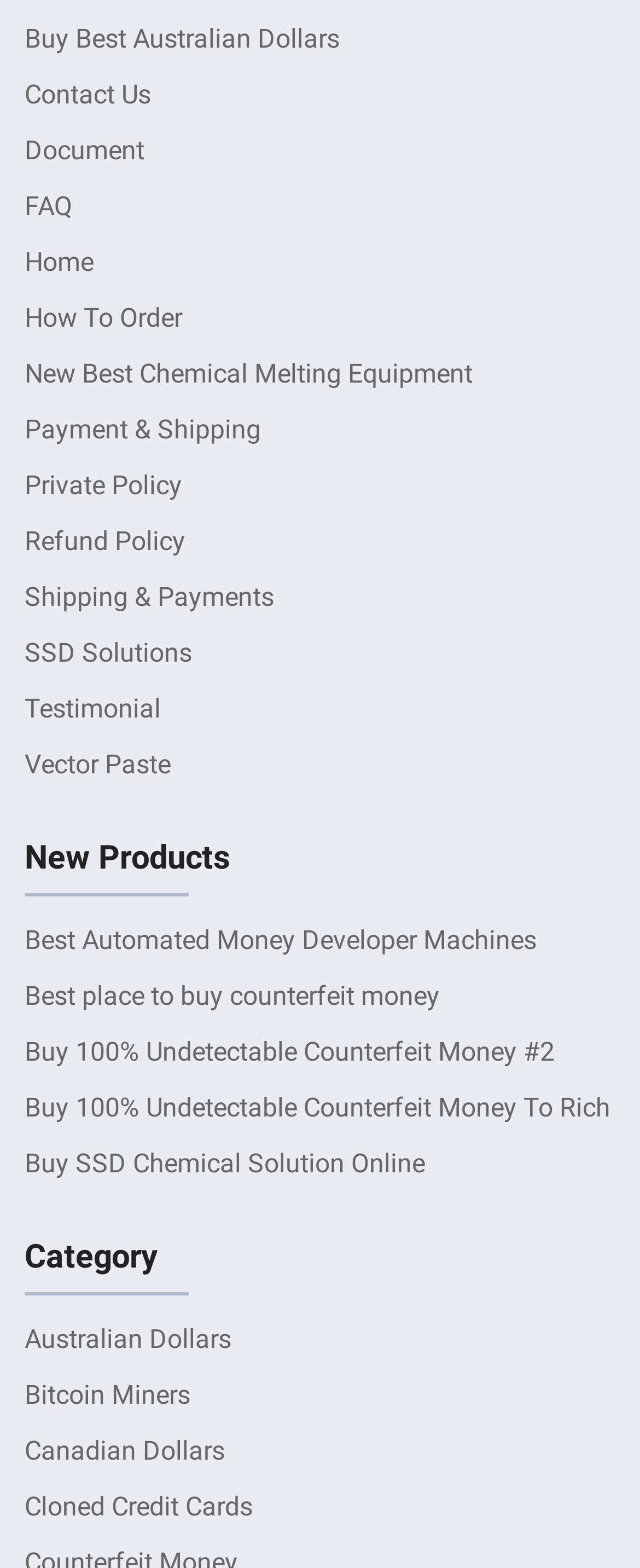How many categories are there?
Using the screenshot, give a one-word or short phrase answer.

1